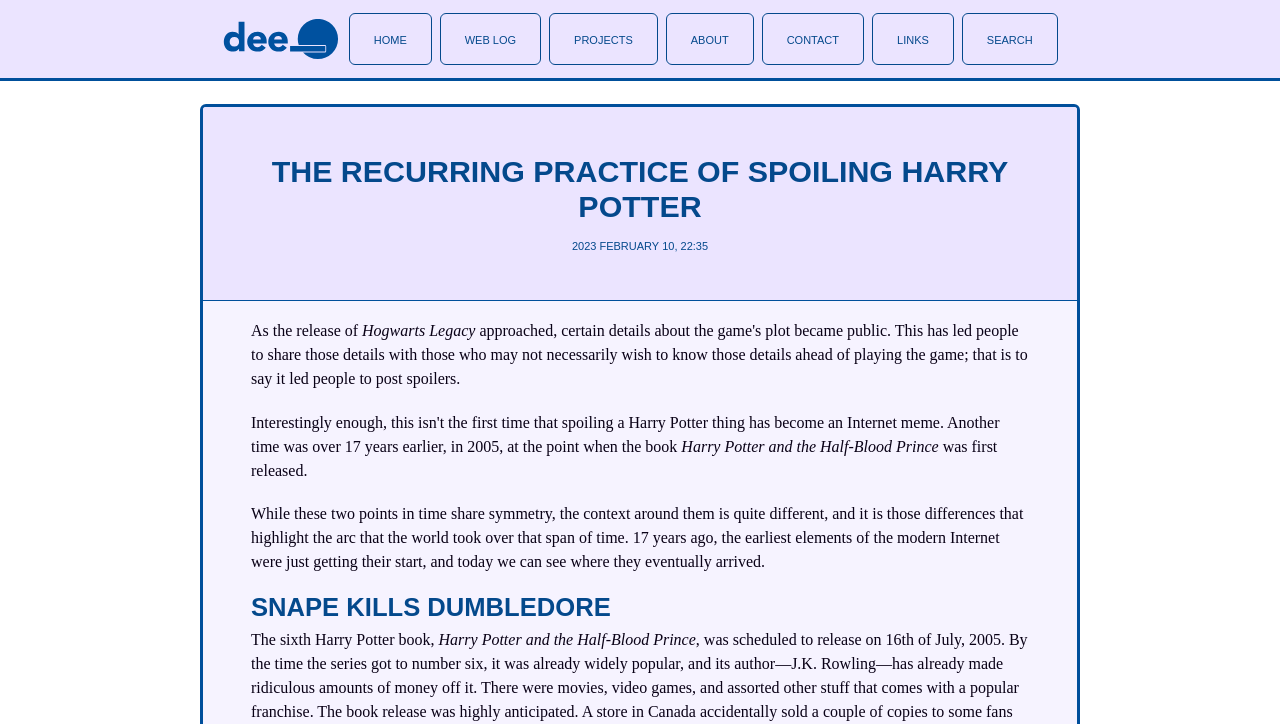Answer the question briefly using a single word or phrase: 
What is the name of the Harry Potter book mentioned in the article?

Harry Potter and the Half-Blood Prince